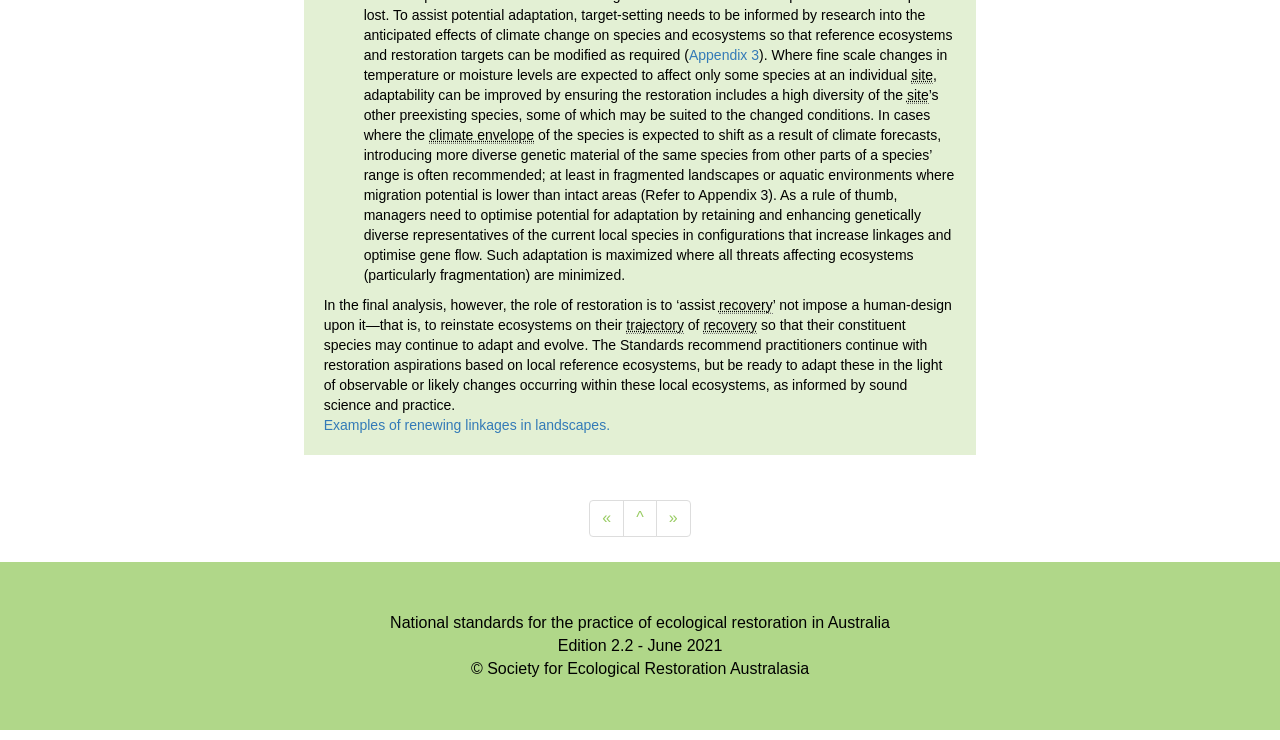What is the recommended approach to restoration?
Using the image as a reference, deliver a detailed and thorough answer to the question.

The Standards recommend practitioners continue with restoration aspirations based on local reference ecosystems, but be ready to adapt these in the light of observable or likely changes occurring within these local ecosystems, as informed by sound science and practice.